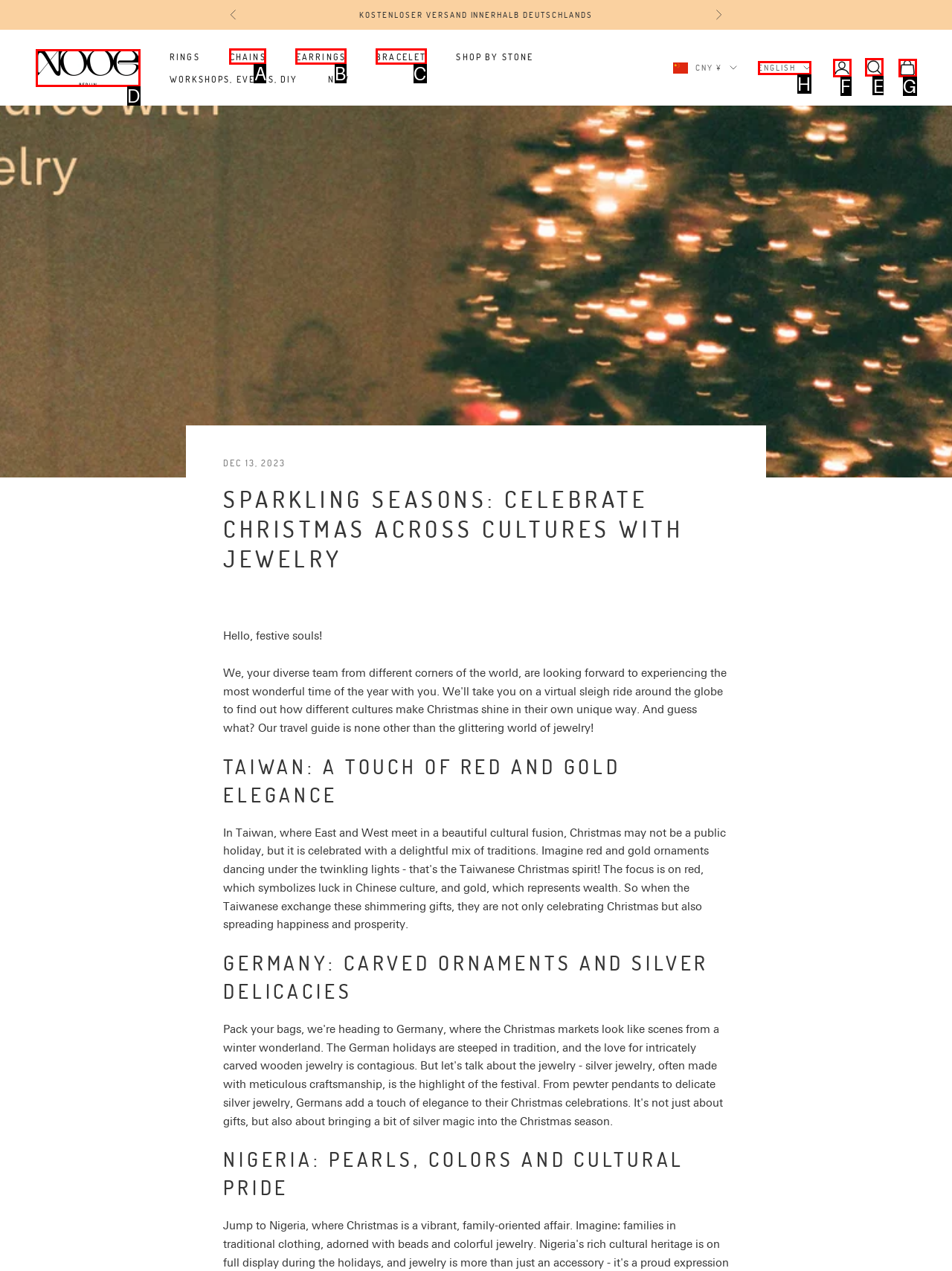Tell me which one HTML element I should click to complete the following task: View November 2023
Answer with the option's letter from the given choices directly.

None